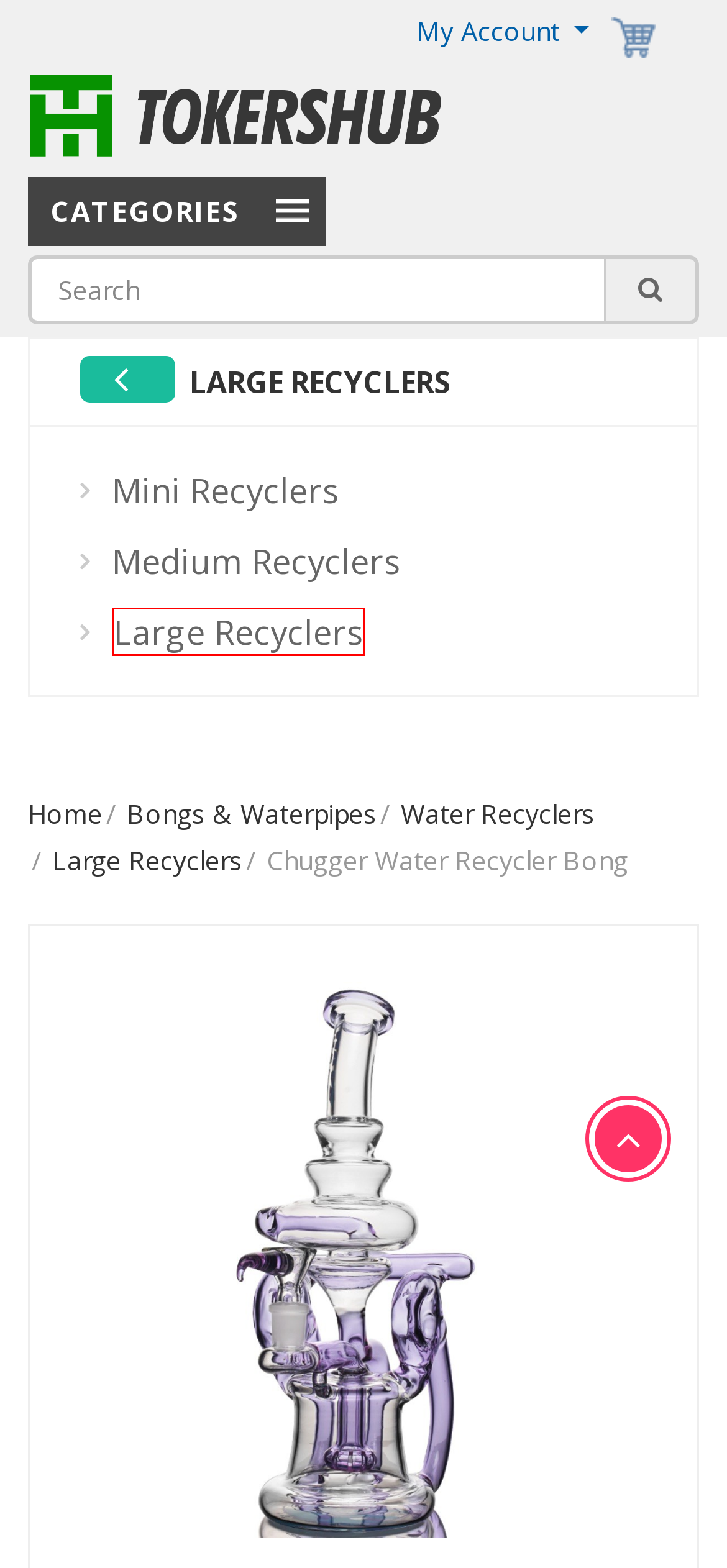Given the description "Large Recyclers", provide the bounding box coordinates of the corresponding UI element.

[0.072, 0.537, 0.333, 0.559]